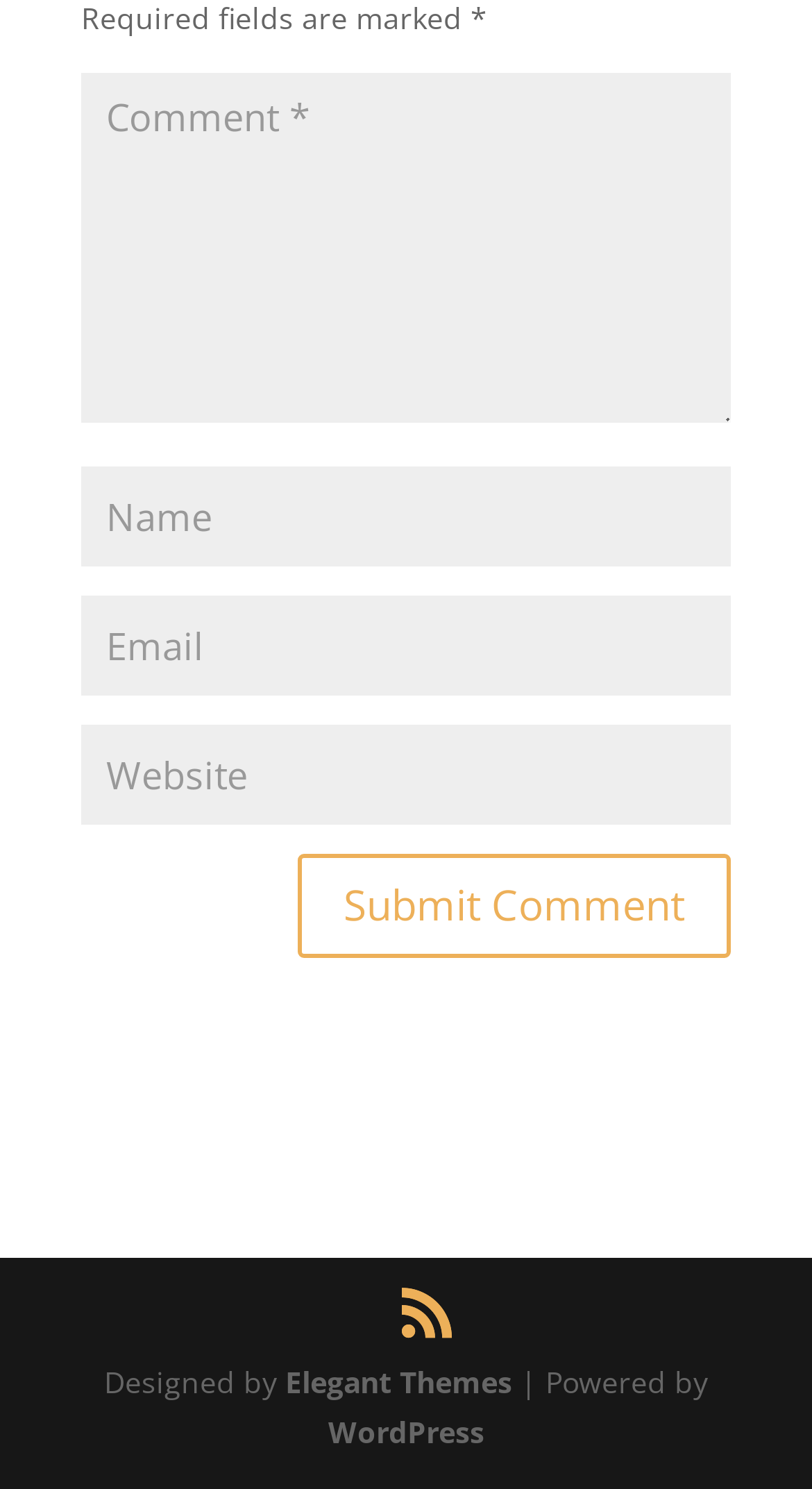Based on what you see in the screenshot, provide a thorough answer to this question: How many links are in the footer?

The footer of the webpage contains three links: one to 'Elegant Themes', one to 'WordPress', and one with a icon ''.